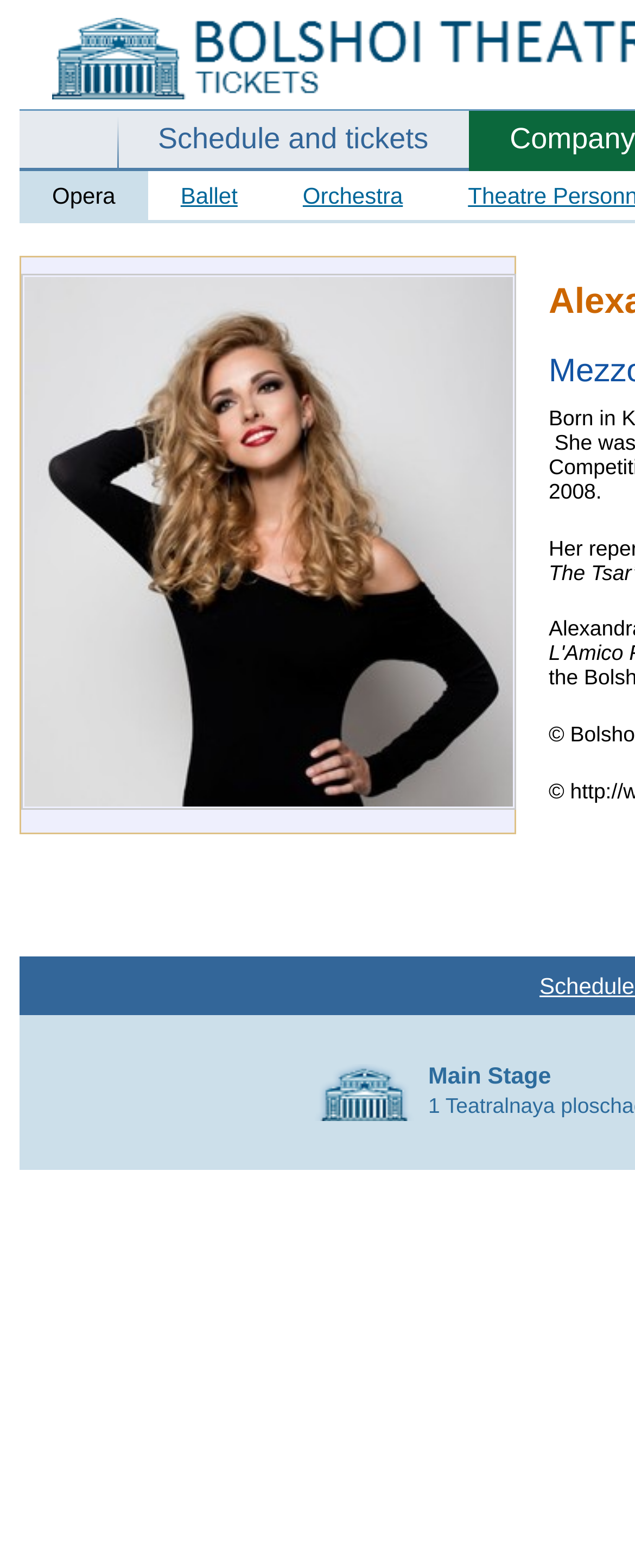Who is the featured artist?
Based on the image, please offer an in-depth response to the question.

The root element is focused on 'Alexandra Kadurina - Mezzo soprano - BolshoiRussia.com', and there is an image and link with her name, indicating that she is the featured artist.